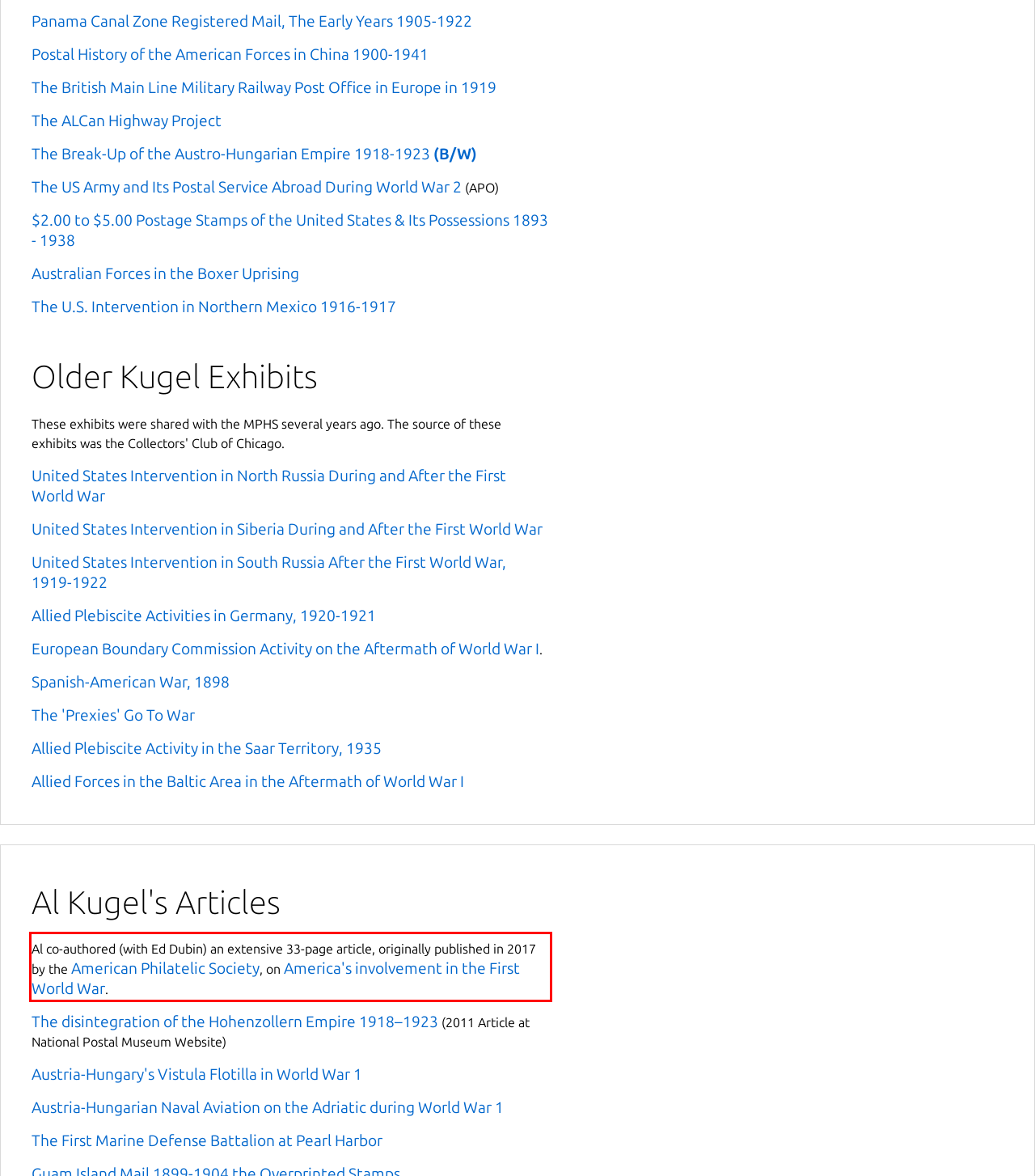Analyze the screenshot of a webpage where a red rectangle is bounding a UI element. Extract and generate the text content within this red bounding box.

Al co-authored (with Ed Dubin) an extensive 33-page article, originally published in 2017 by the American Philatelic Society, on America's involvement in the First World War.